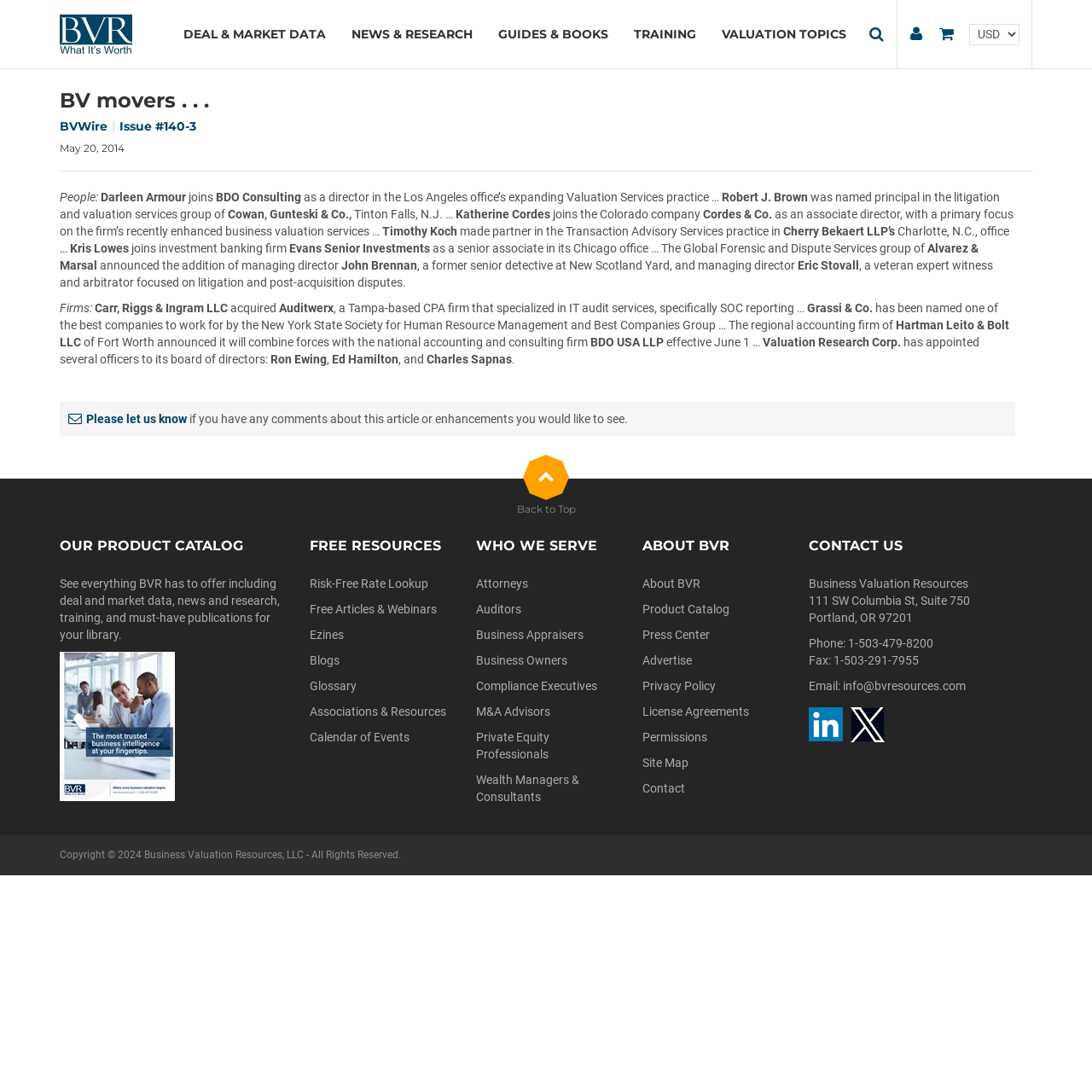Find the bounding box coordinates of the element you need to click on to perform this action: 'Search for something'. The coordinates should be represented by four float values between 0 and 1, in the format [left, top, right, bottom].

[0.787, 0.0, 0.821, 0.062]